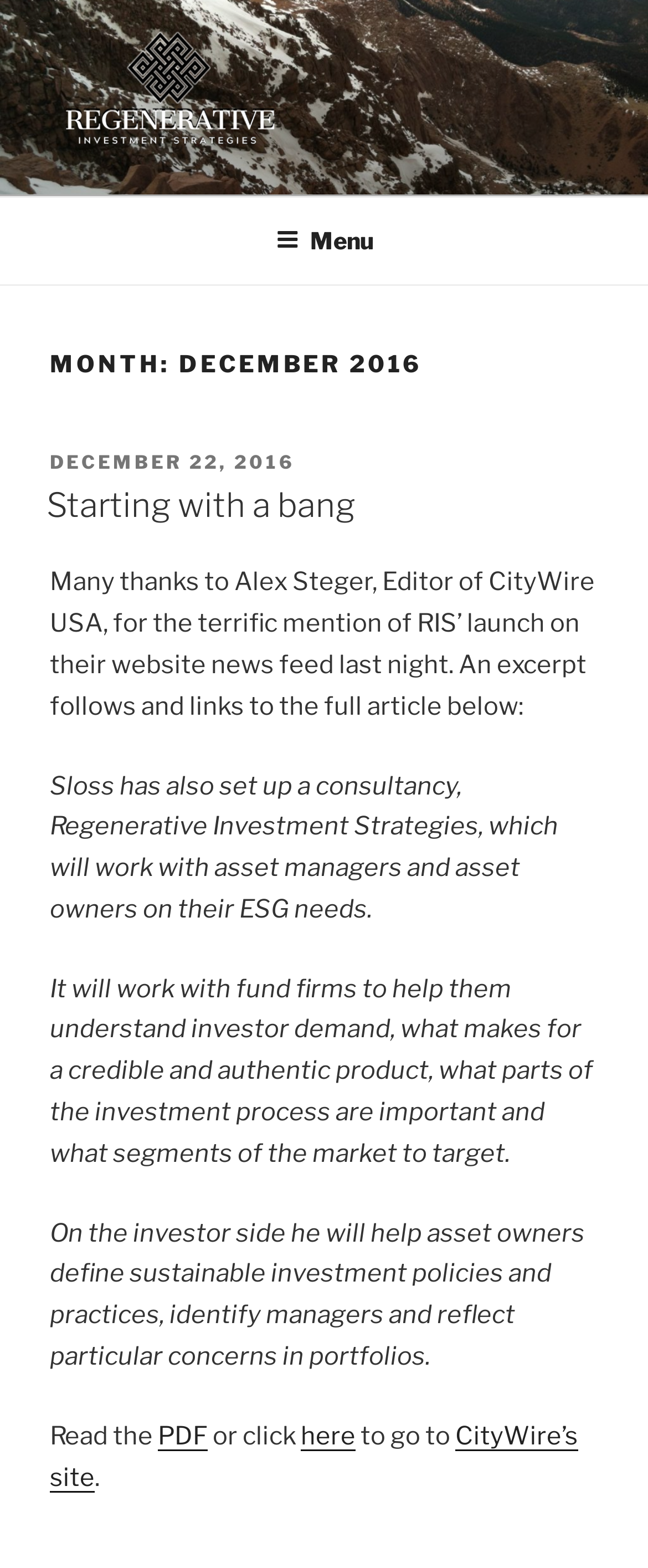Please provide a brief answer to the question using only one word or phrase: 
What is the name of the company?

Regenerative Investment Strategies, LLC